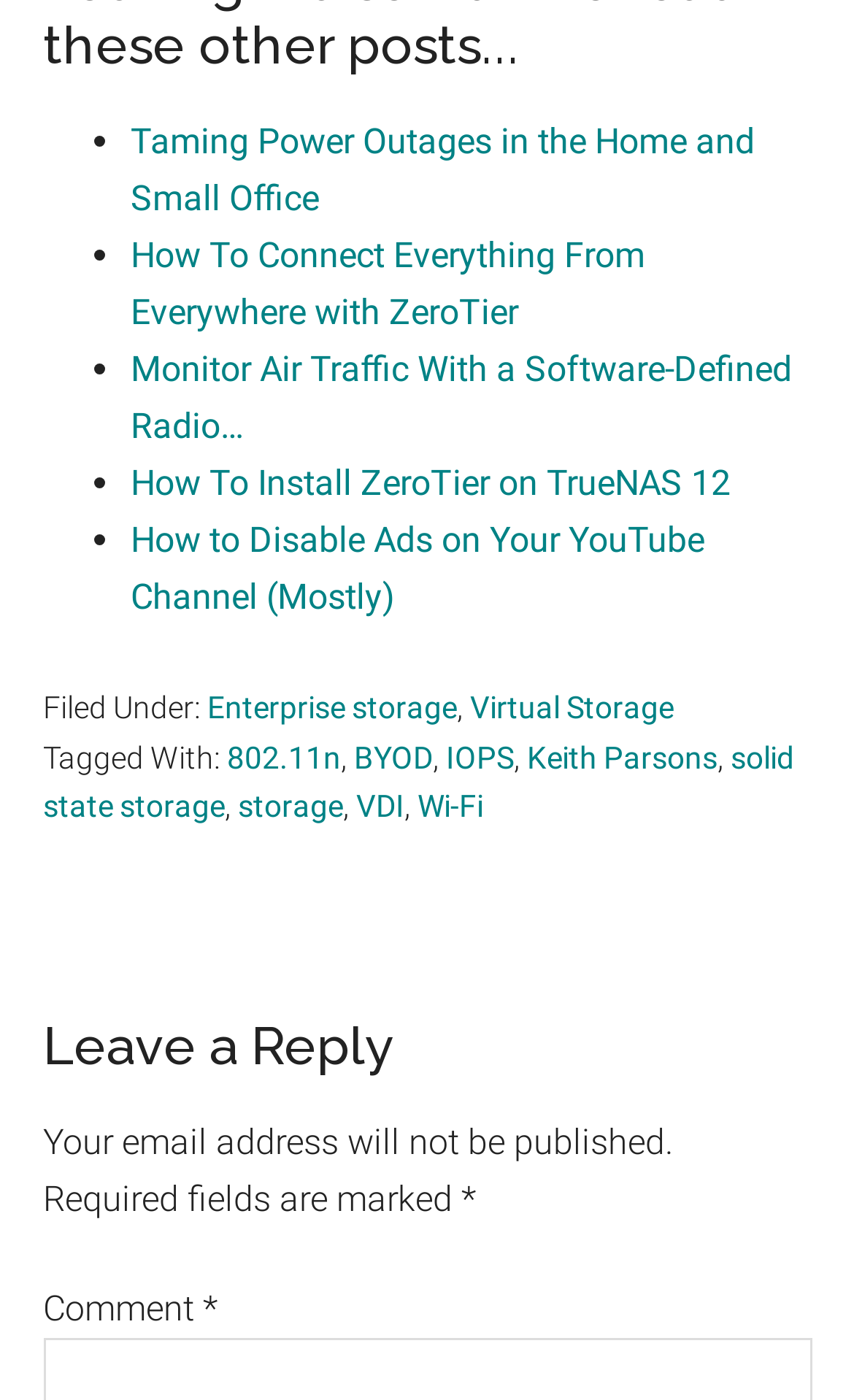Provide a brief response to the question using a single word or phrase: 
What is the topic of the third link?

Air Traffic